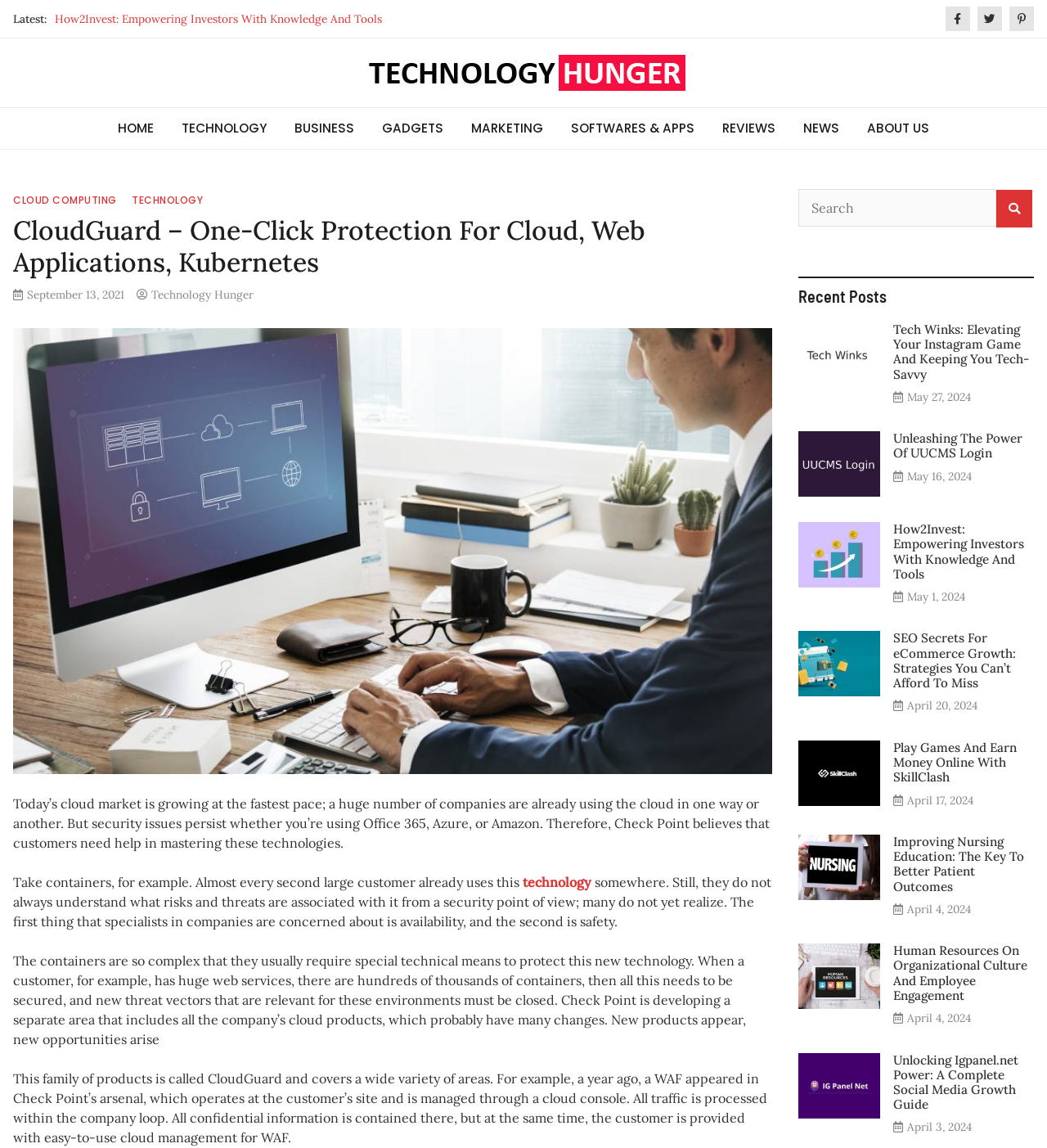Please specify the coordinates of the bounding box for the element that should be clicked to carry out this instruction: "Visit the 'Technology Hunger' website". The coordinates must be four float numbers between 0 and 1, formatted as [left, top, right, bottom].

[0.345, 0.048, 0.655, 0.079]